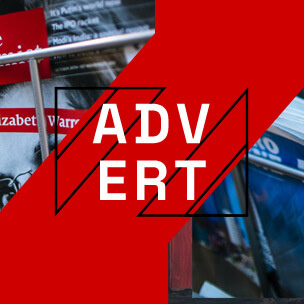Who is mentioned in one of the headlines?
Carefully examine the image and provide a detailed answer to the question.

The caption states that one of the headlines in the background mentions 'Elizabeth Warren', which suggests that she is the notable figure mentioned in the headline.